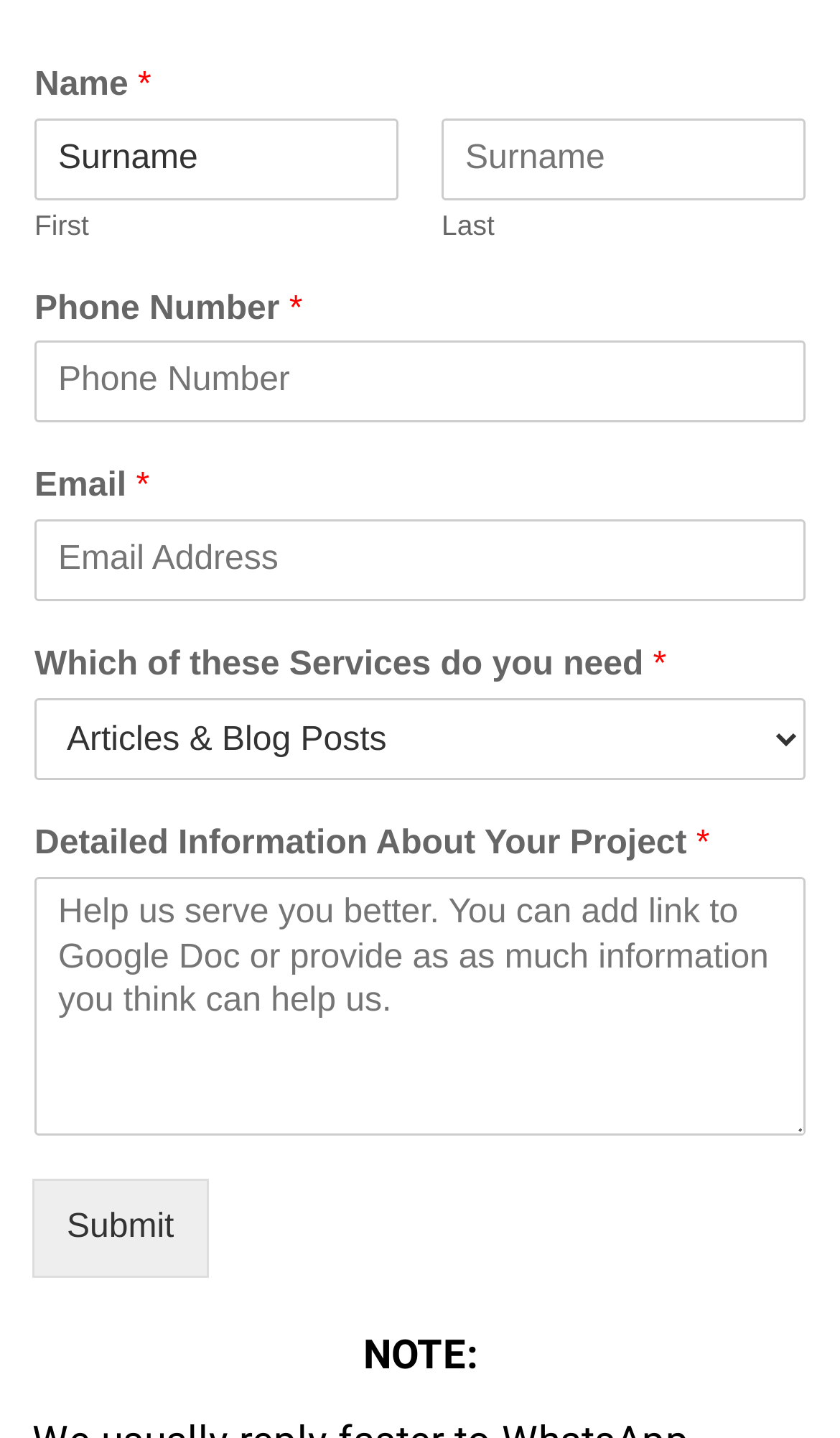What type of input is expected for 'Phone Number *'?
Based on the image, answer the question with as much detail as possible.

The 'Phone Number *' input field is a spinbutton, which suggests that it expects a numerical input. Additionally, the 'valuemin' and 'valuemax' attributes are set to 0, implying that the input should be a numerical value.